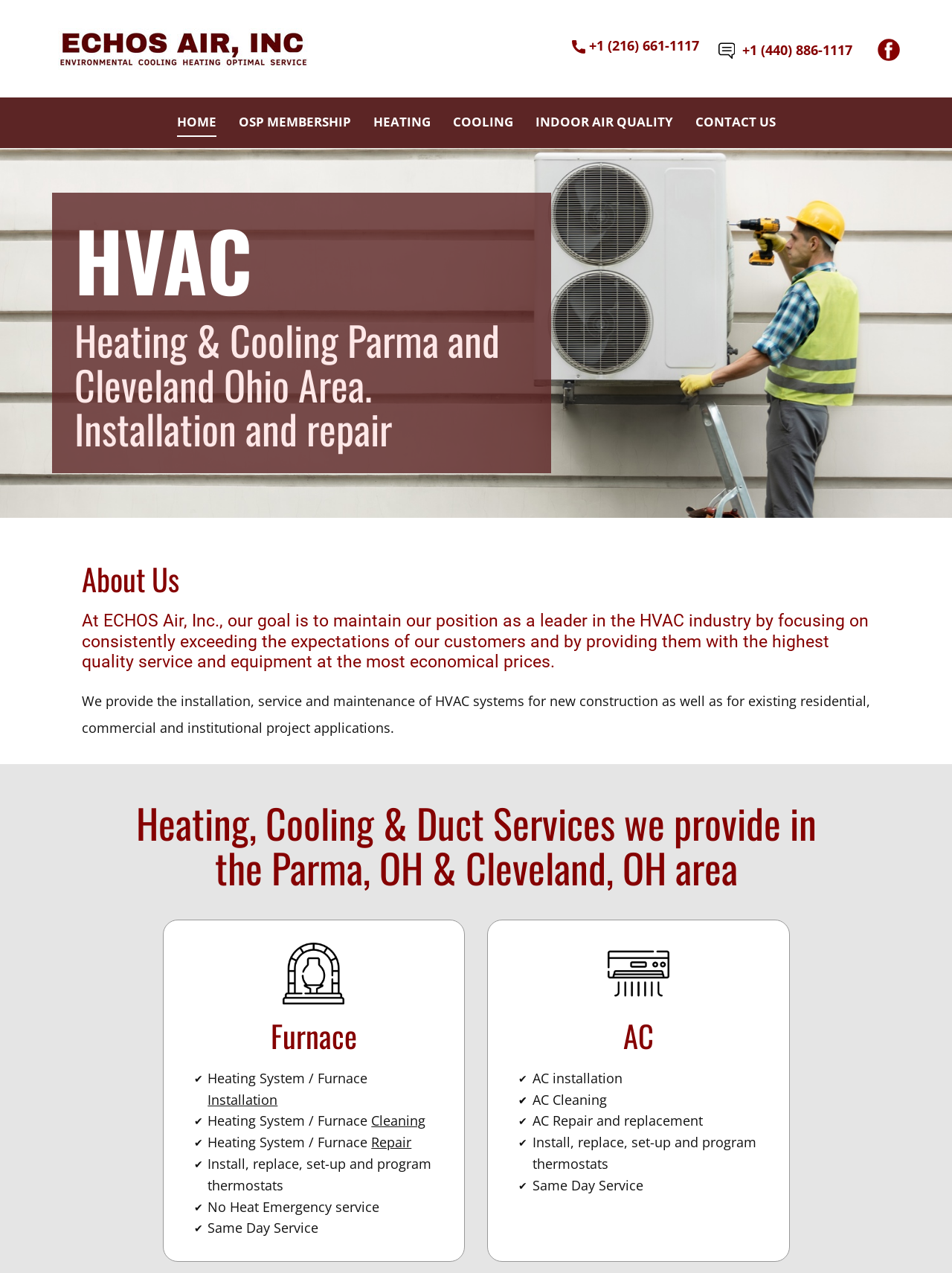Refer to the image and offer a detailed explanation in response to the question: What is the goal of ECHOS Air, Inc.?

I found the goal of ECHOS Air, Inc. by reading the heading that says 'CONSISTENTLY exceeding expectations' and the following paragraph that explains their goal is to maintain their position as a leader in the HVAC industry by focusing on consistently exceeding the expectations of their customers.